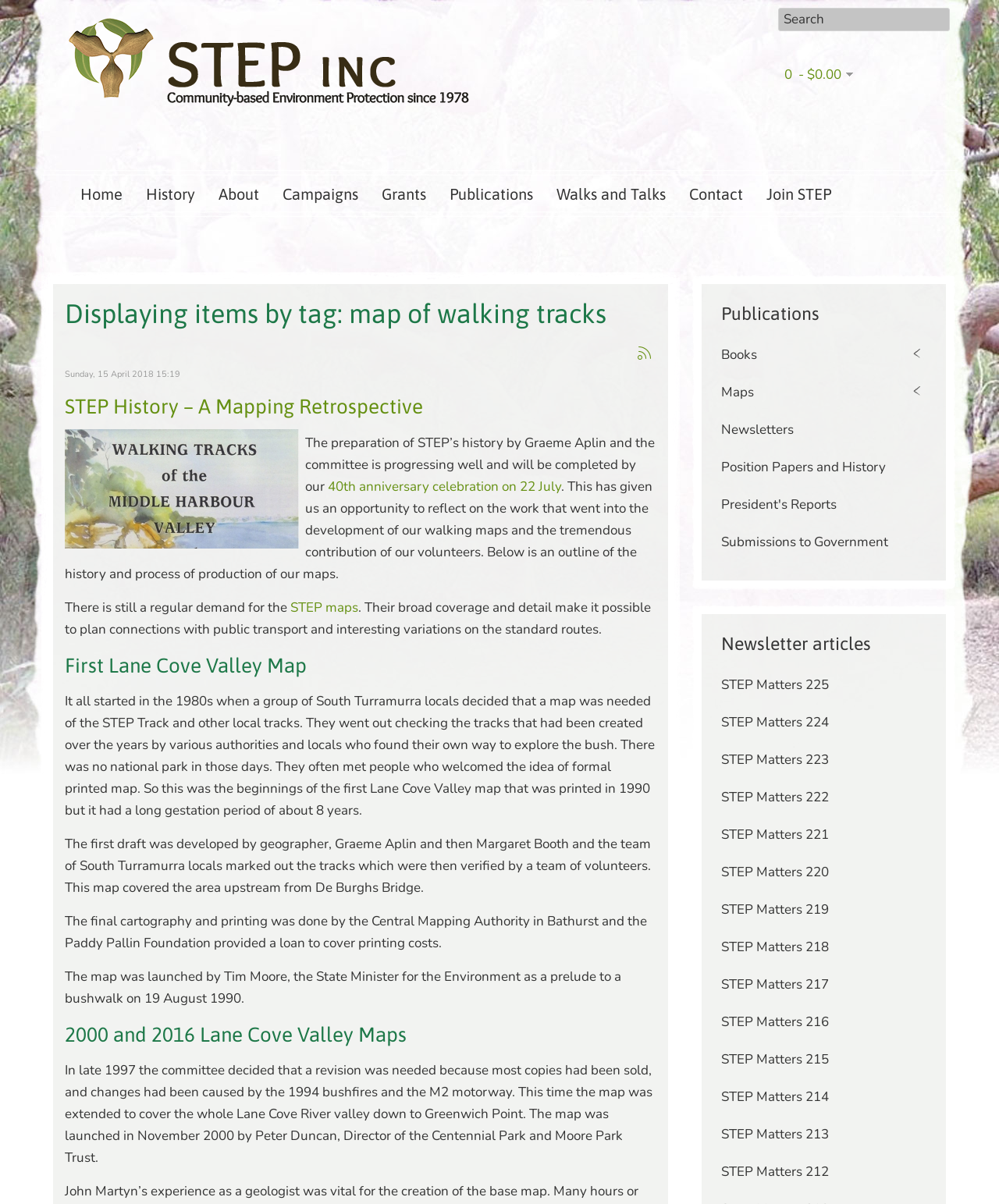Please respond to the question with a concise word or phrase:
What is the date of the 40th anniversary celebration?

22 July